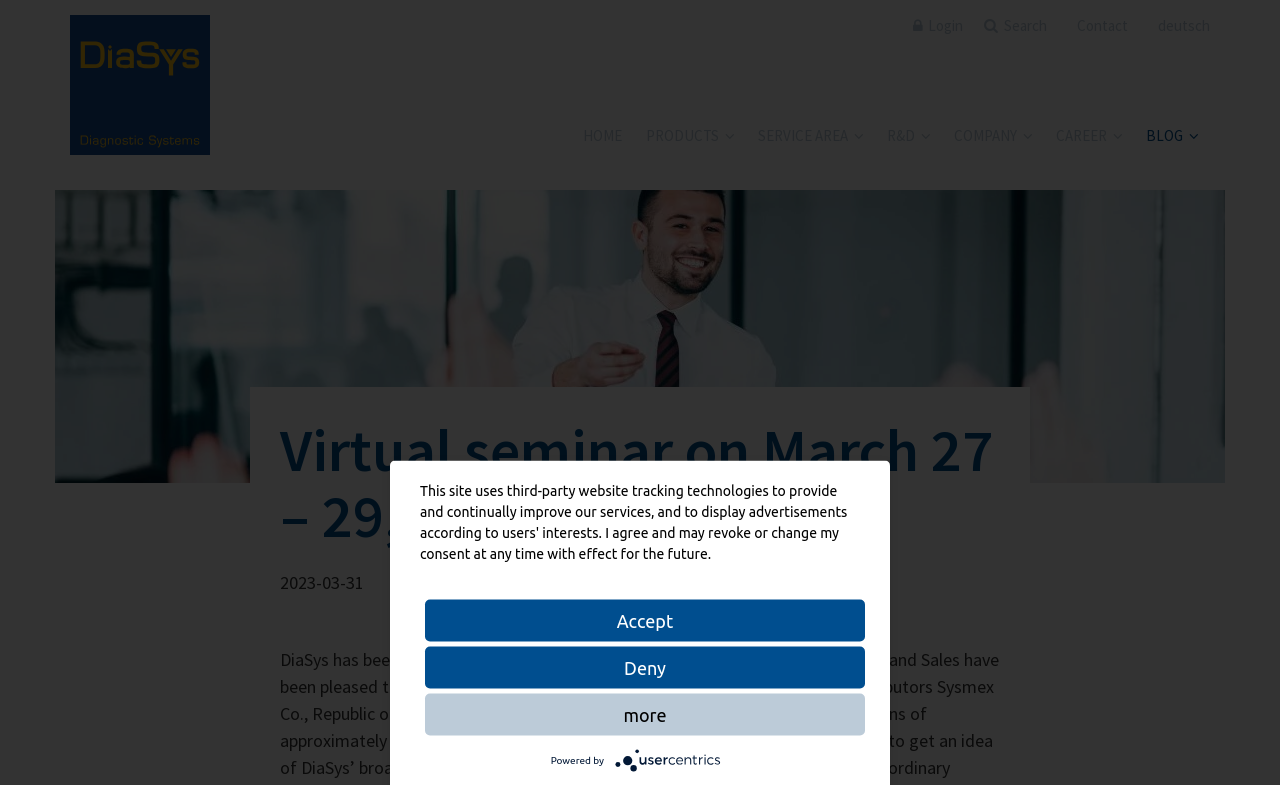What is the logo at the bottom of the webpage?
Provide a fully detailed and comprehensive answer to the question.

I found the answer by looking at the image element with the text 'Usercentrics Consent Management Platform Logo' which is located at the bottom of the webpage, along with a link and a text that mentions 'Powered by'.